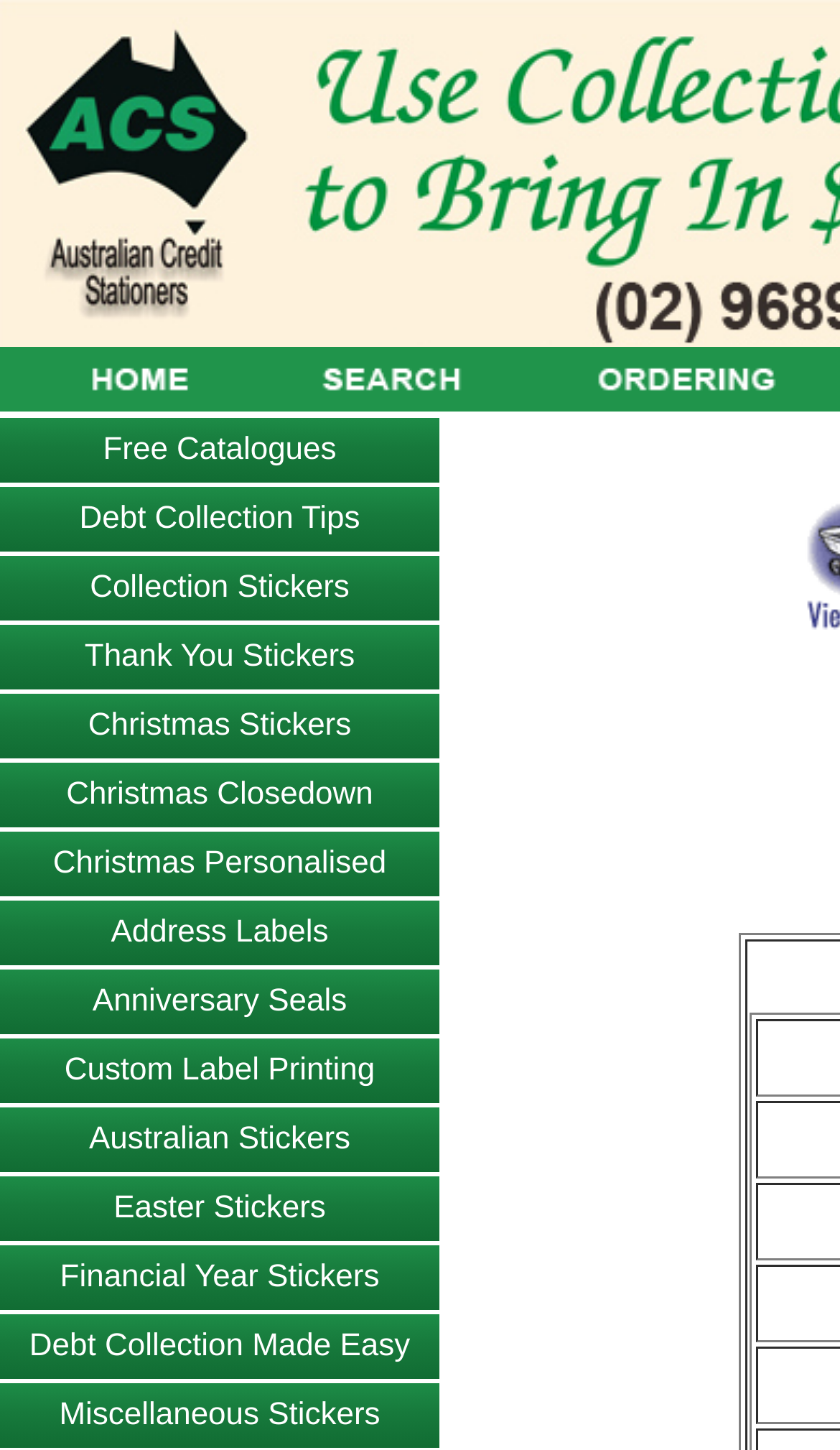Could you specify the bounding box coordinates for the clickable section to complete the following instruction: "Check out Christmas Stickers"?

[0.105, 0.489, 0.418, 0.513]